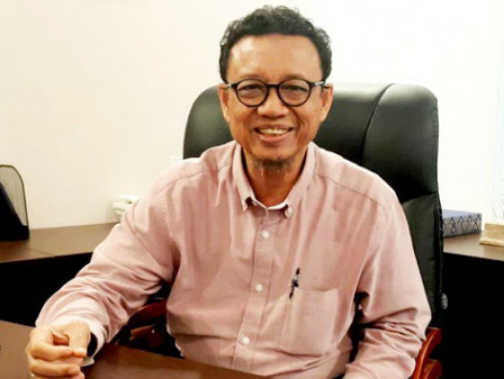What is the setting of the image?
We need a detailed and exhaustive answer to the question. Please elaborate.

The background of the image features a well-organized workspace and a leather chair behind the individual, indicating that the setting is likely an office.